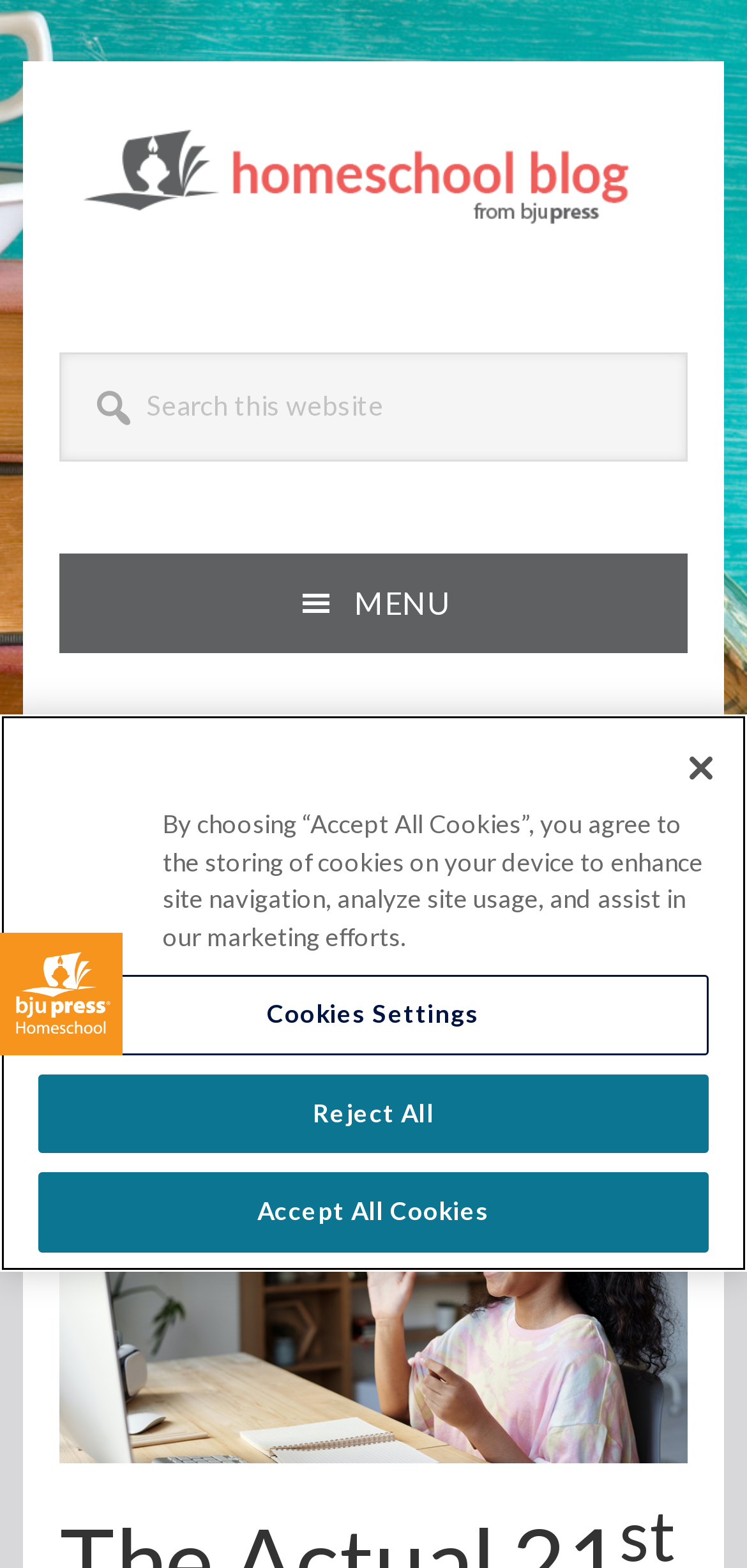Extract the bounding box coordinates for the UI element described by the text: "Cookies Settings". The coordinates should be in the form of [left, top, right, bottom] with values between 0 and 1.

[0.051, 0.622, 0.949, 0.673]